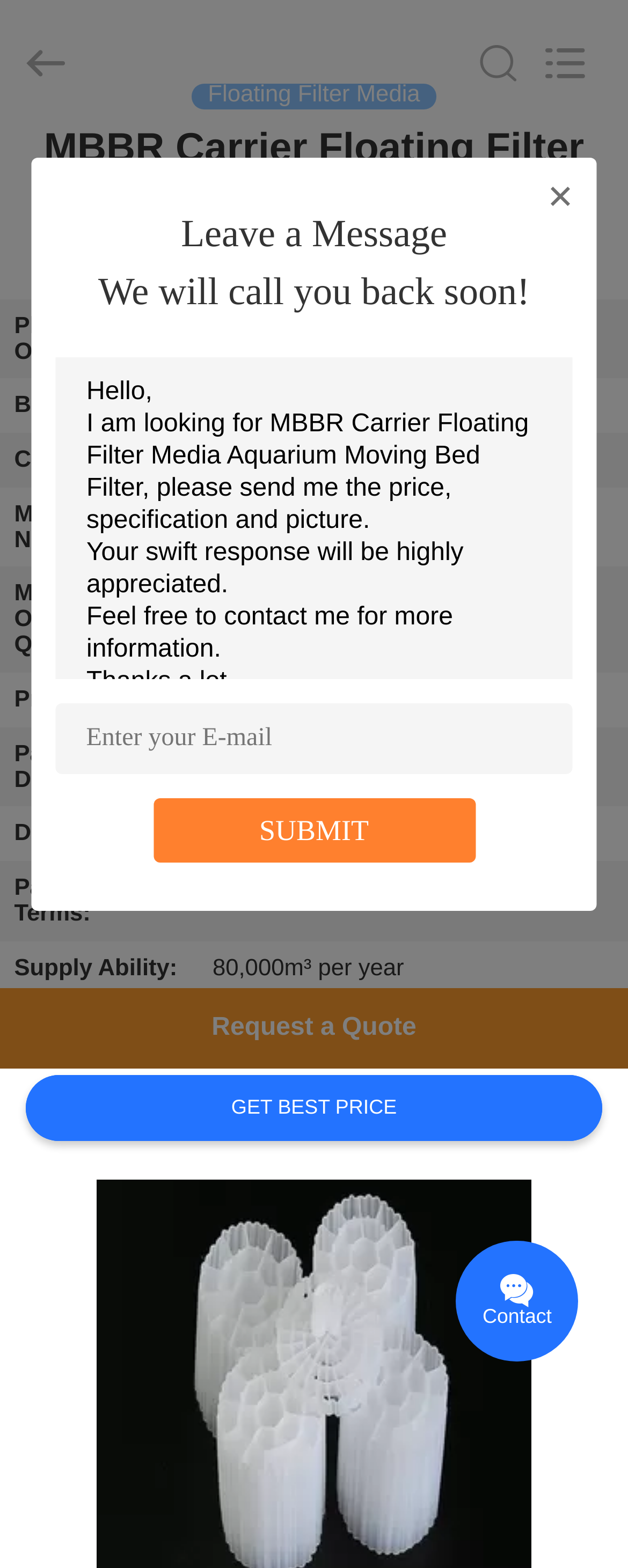Locate the bounding box coordinates of the element I should click to achieve the following instruction: "Get the best price".

[0.04, 0.685, 0.96, 0.728]